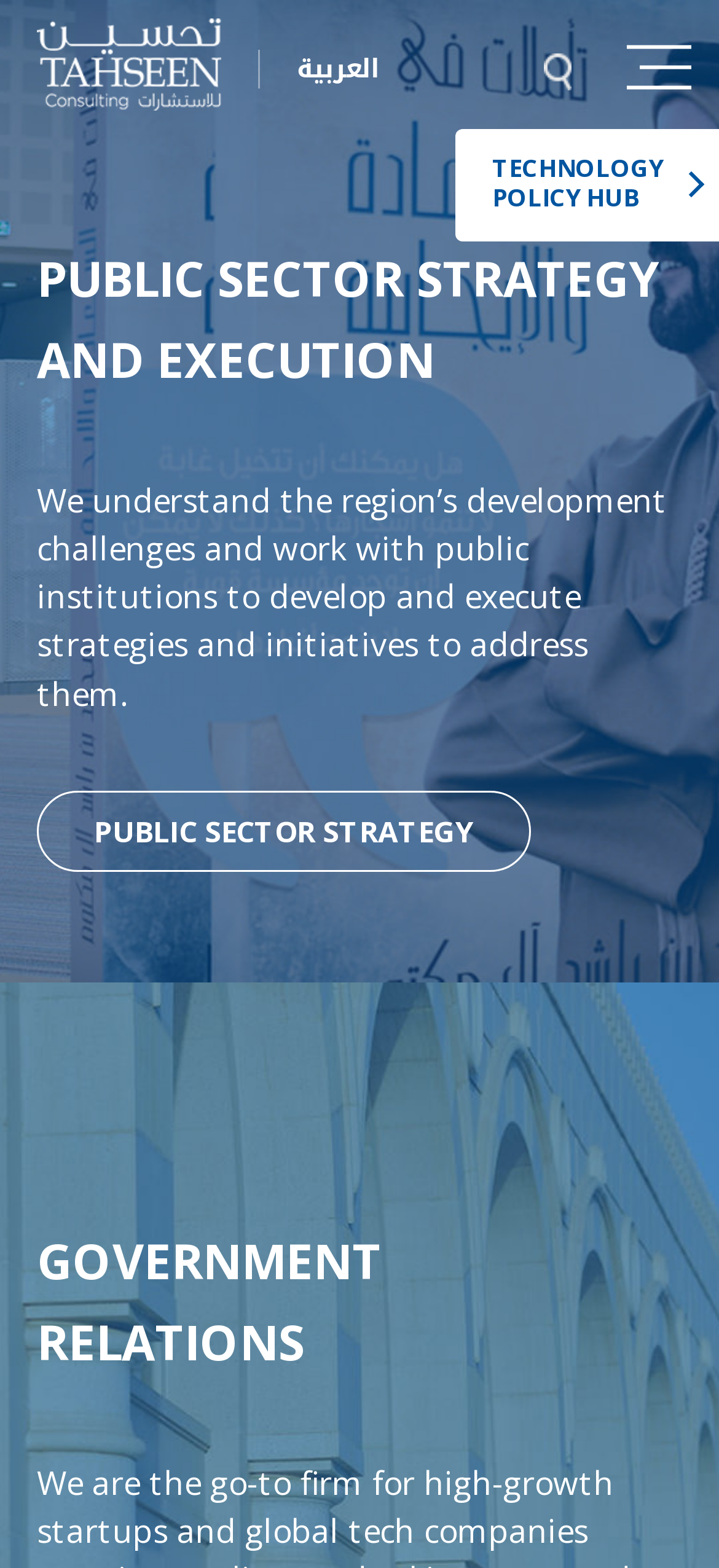Based on the image, provide a detailed and complete answer to the question: 
What is the theme of the image at the bottom of the webpage?

The theme of the image at the bottom of the webpage can be inferred from the context of the webpage, which is about services related to technology policy and government relations. The image is likely related to technology.